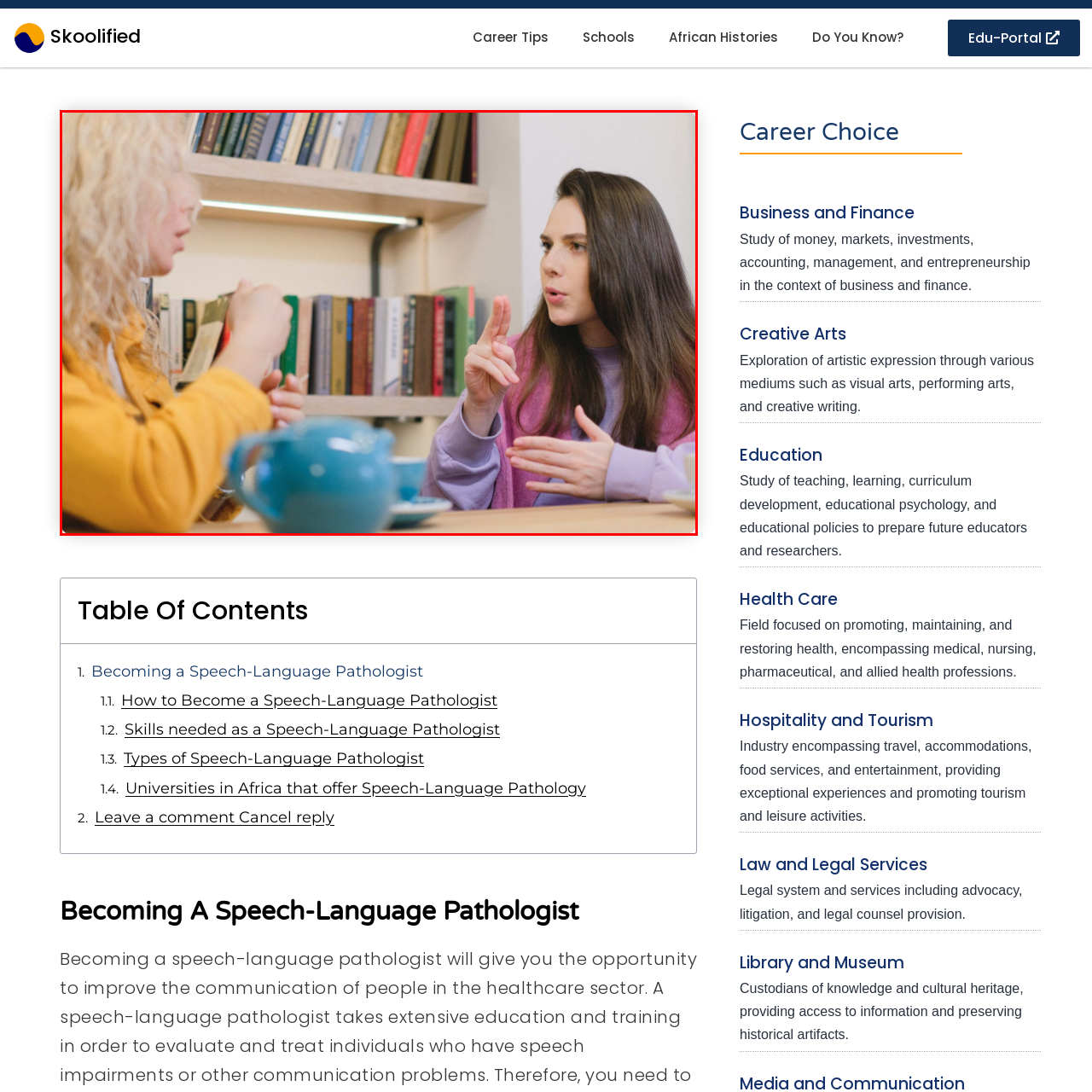Detail the features and elements seen in the red-circled portion of the image.

In a cozy setting filled with books, two women engage in a spirited conversation. One woman, with curly blonde hair, appears animated as she gestures with her hands, expressing her thoughts. The other woman, dressed in a light purple sweater, listens intently while also using her hands to communicate, showcasing a dynamic exchange of ideas. A teal teapot and a cup sit on the table between them, suggesting a relaxed atmosphere conducive to deep discussion. This image represents the collaborative spirit often found in the field of speech-language pathology, highlighting the importance of effective communication.